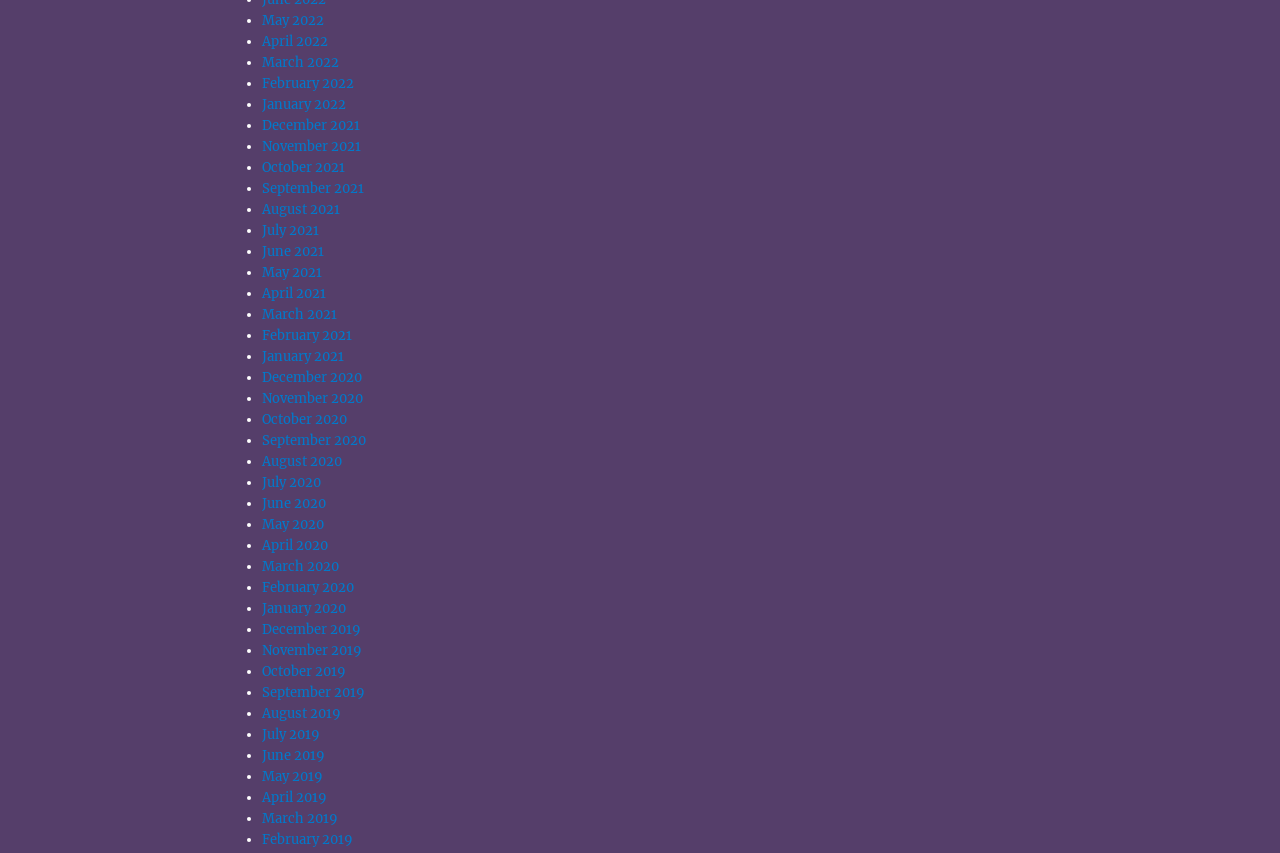Determine the bounding box coordinates of the clickable element to complete this instruction: "Go to December 2019". Provide the coordinates in the format of four float numbers between 0 and 1, [left, top, right, bottom].

[0.205, 0.728, 0.282, 0.748]